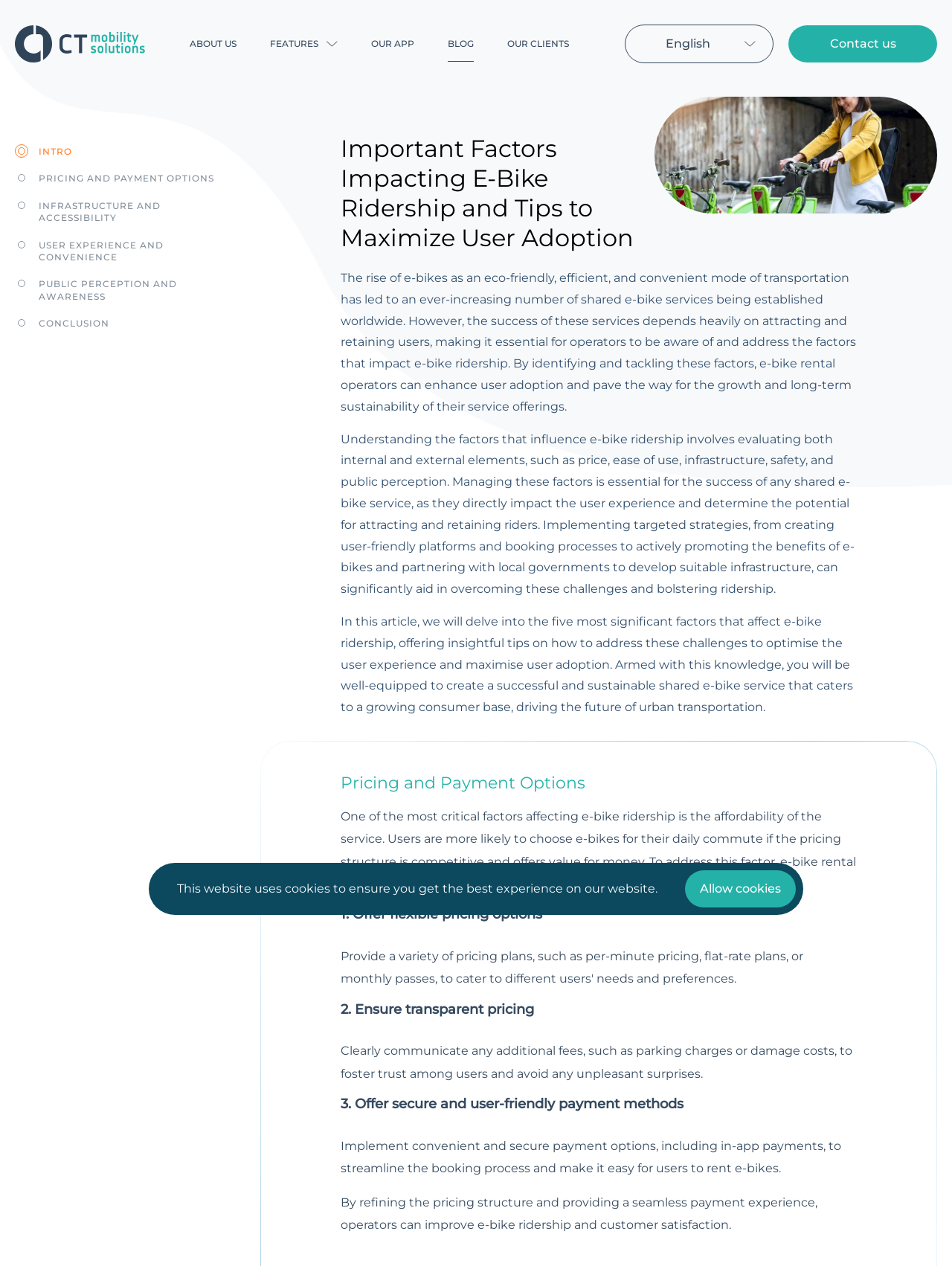Give a full account of the webpage's elements and their arrangement.

The webpage is about shared mobility solutions, specifically focusing on carsharing and scooter sharing. At the top, there is a navigation menu with links to "ABOUT US", "FEATURES", "OUR APP", "BLOG", and "OUR CLIENTS". On the right side of the navigation menu, there is a link to "English" and a "Contact us" button.

Below the navigation menu, there are several sections. The first section has links to "INTRO", "PRICING AND PAYMENT OPTIONS", "INFRASTRUCTURE AND ACCESSIBILITY", "USER EXPERIENCE AND CONVENIENCE", "PUBLIC PERCEPTION AND AWARENESS", and "CONCLUSION". These links are aligned to the left side of the page.

The main content of the webpage is an article about the factors that impact e-bike ridership and tips to maximize user adoption. The article is divided into several sections, each with a heading and a brief description. The sections are "Important Factors Impacting E-Bike Ridership and Tips to Maximize User Adoption", "Pricing and Payment Options", and others.

In the "Pricing and Payment Options" section, there are three subheadings: "1. Offer flexible pricing options", "2. Ensure transparent pricing", and "3. Offer secure and user-friendly payment methods". Each subheading has a brief description below it.

At the bottom of the page, there is a notice about the website using cookies, with a button to "Allow cookies".